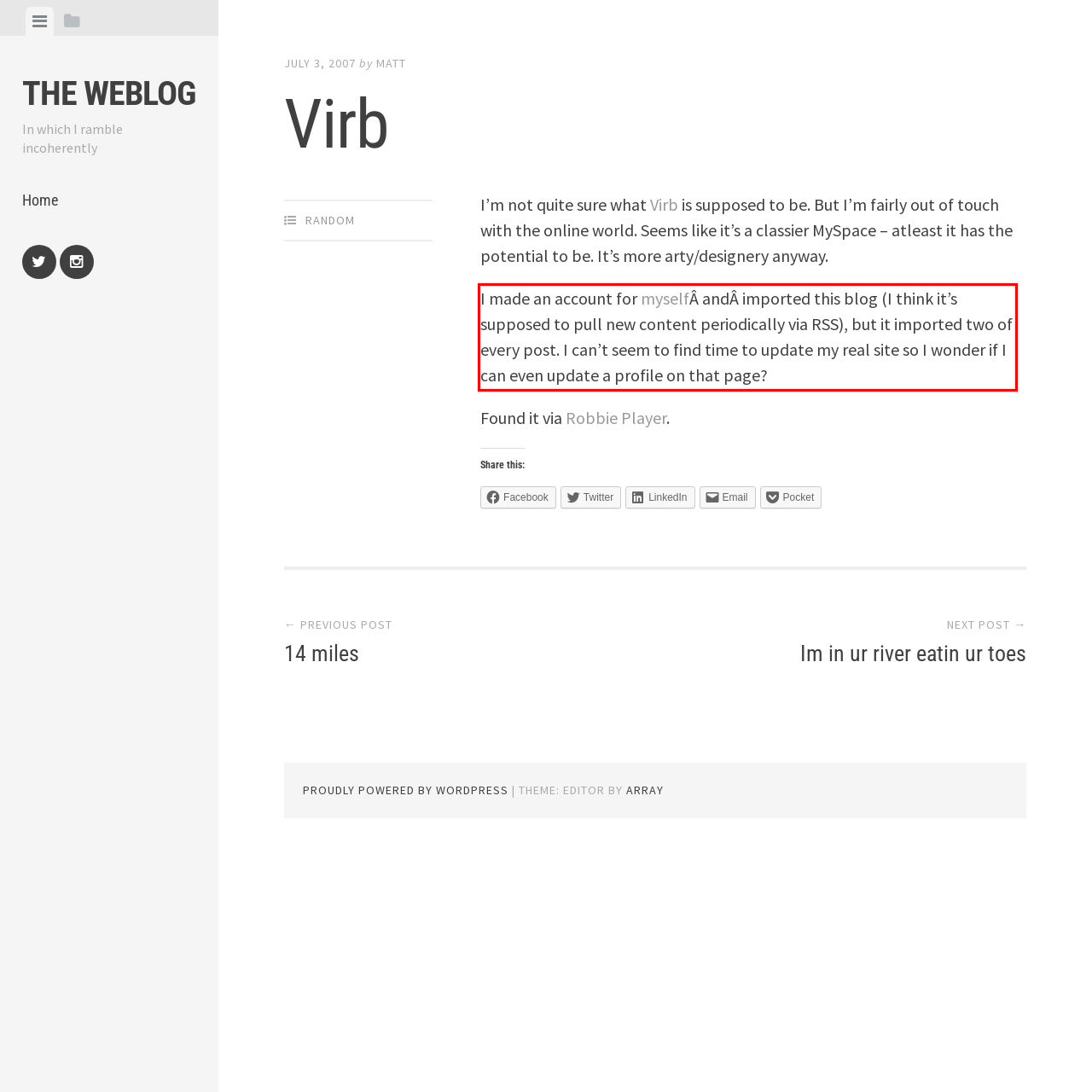Given a screenshot of a webpage with a red bounding box, extract the text content from the UI element inside the red bounding box.

I made an account for myselfÂ andÂ imported this blog (I think it’s supposed to pull new content periodically via RSS), but it imported two of every post. I can’t seem to find time to update my real site so I wonder if I can even update a profile on that page?